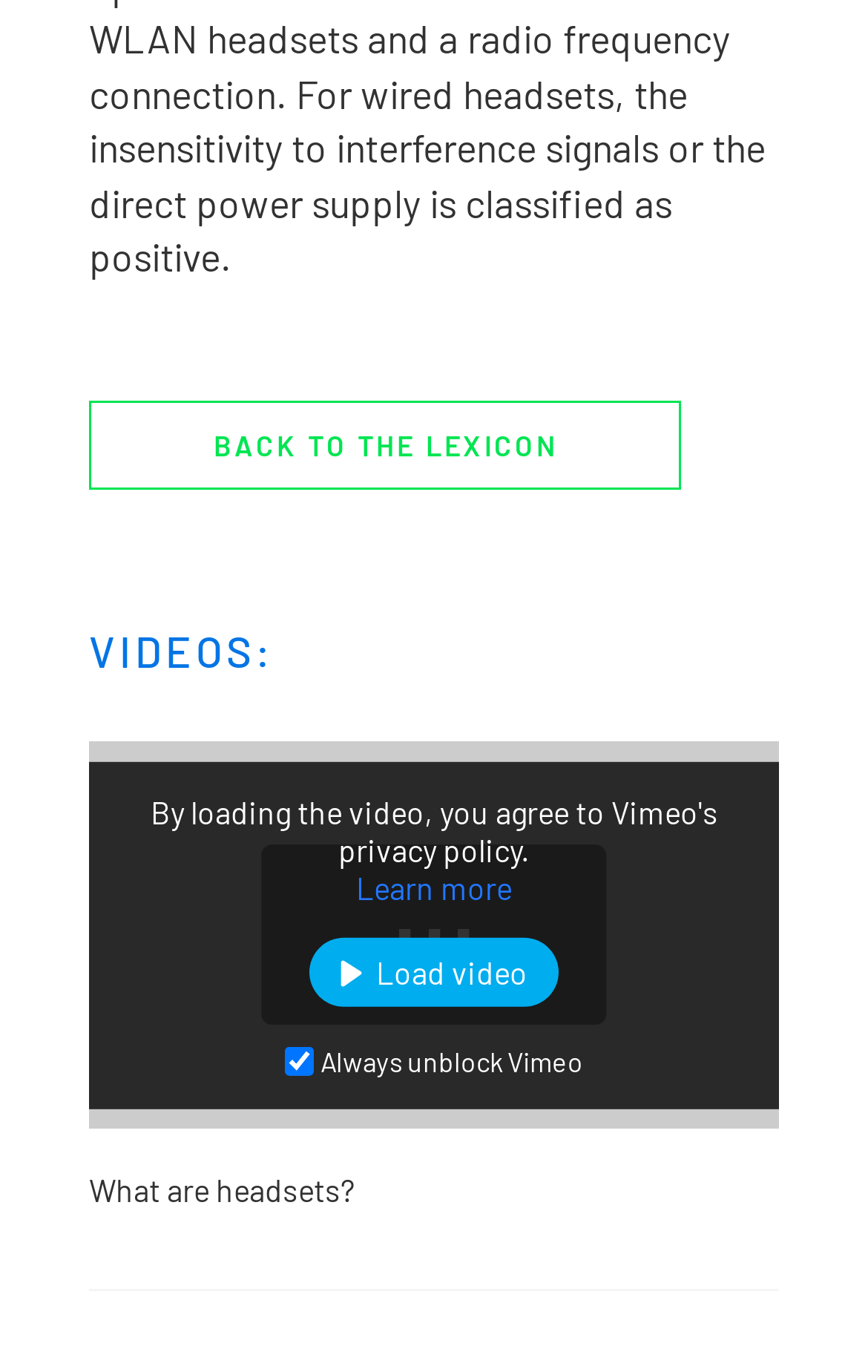Give a one-word or short-phrase answer to the following question: 
What is the purpose of the checkbox?

Unblock Vimeo